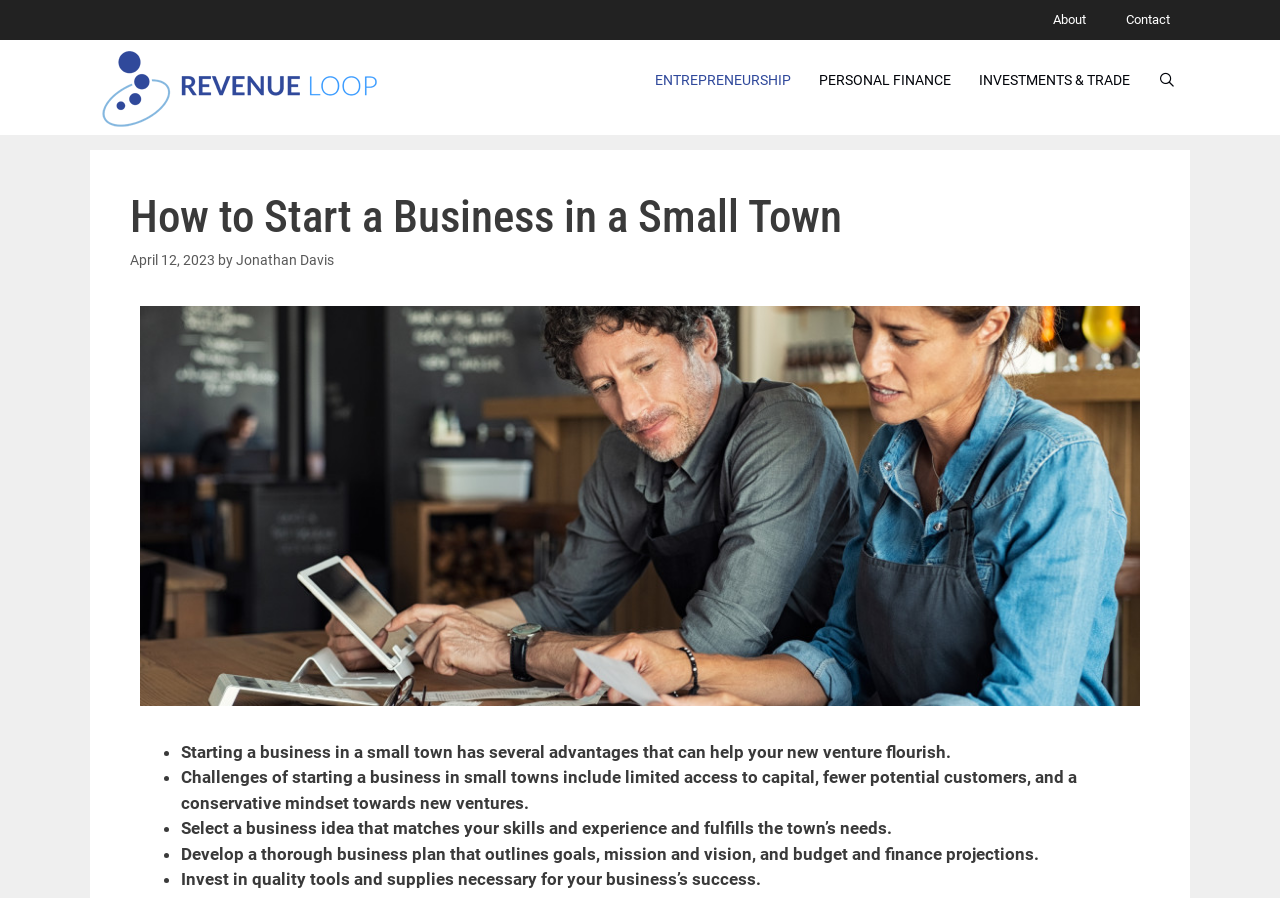Utilize the details in the image to give a detailed response to the question: How many advantages of starting a business in a small town are mentioned?

I found the advantage of starting a business in a small town by looking at the static text 'Starting a business in a small town has several advantages that can help your new venture flourish.' and counted the number of advantages mentioned, which is one.